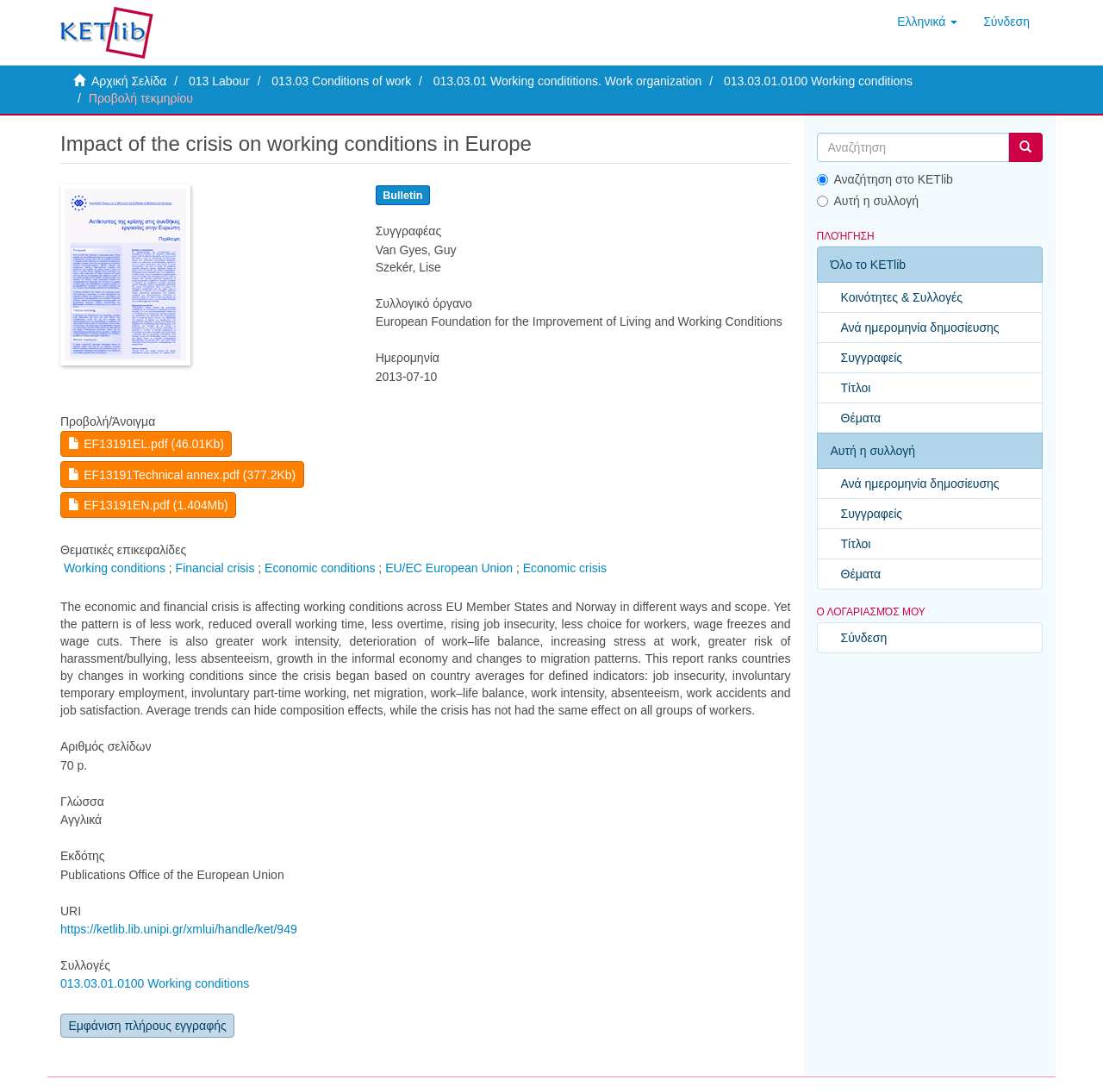What is the publication date of the report?
Answer the question with detailed information derived from the image.

The publication date of the report can be found in the static text element with the text '2013-07-10' which is located under the 'Ημερομηνία' heading.